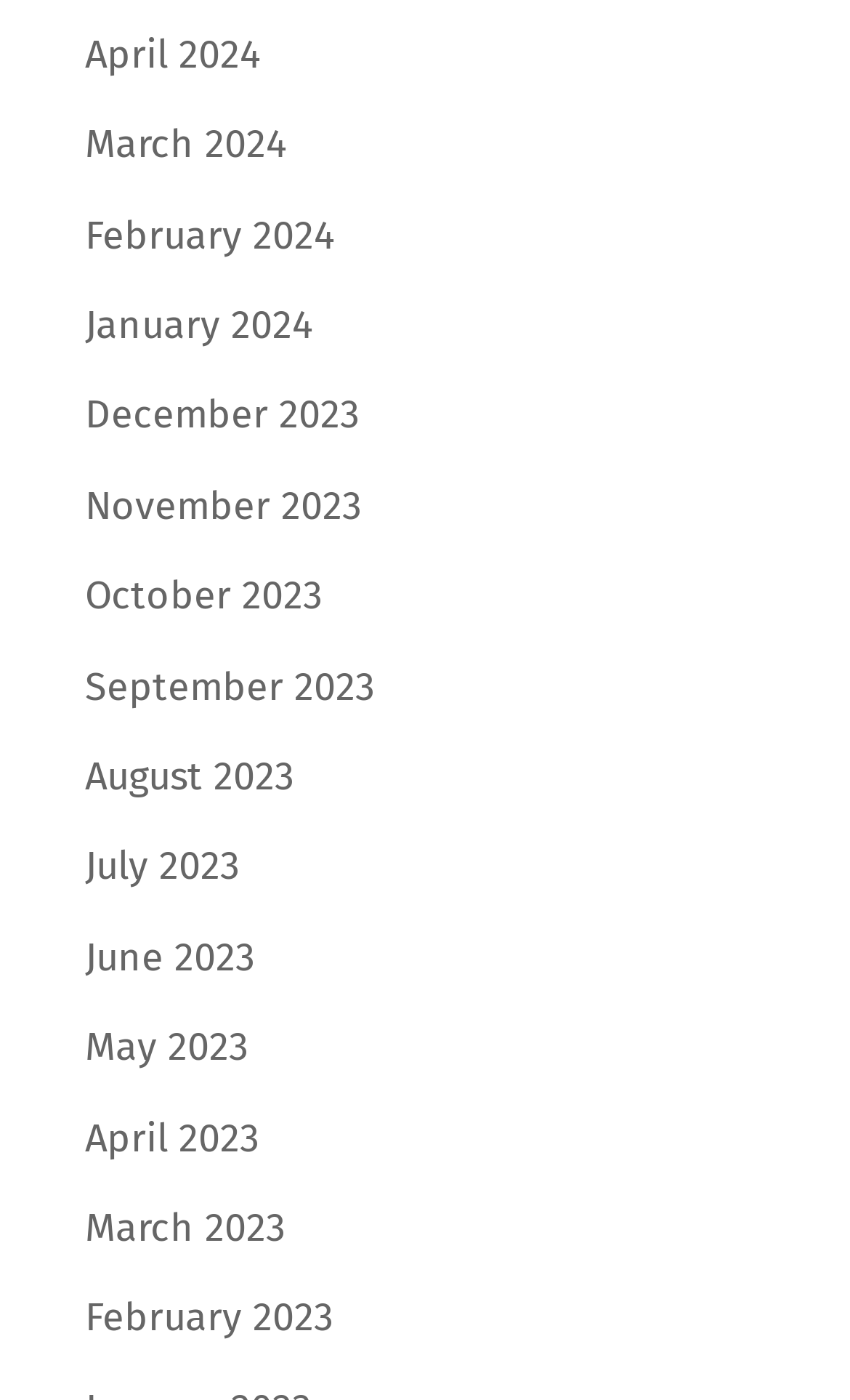Determine the bounding box coordinates of the clickable region to follow the instruction: "browse February 2024".

[0.1, 0.151, 0.395, 0.185]